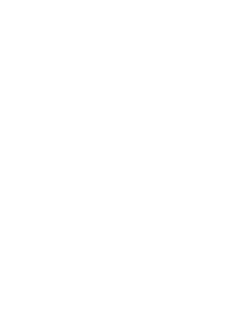Describe thoroughly the contents of the image.

The image features a stylized black logo that likely represents the brand or firm associated with the text "PIELSTICKER MOHME." The logo's clean design and monochromatic palette suggest a professional and modern aesthetic, in line with the legal services offered. This visual identity is essential for instilling trust and credibility, which are crucial qualities in the fields of law, notary services, and mediation as emphasized by the firm's commitment to high legal competence and client-focused representation. The logo is prominently displayed on a webpage that provides information about the team and services offered by the firm, highlighting its dedication to professionalism and expertise in various branches of law.